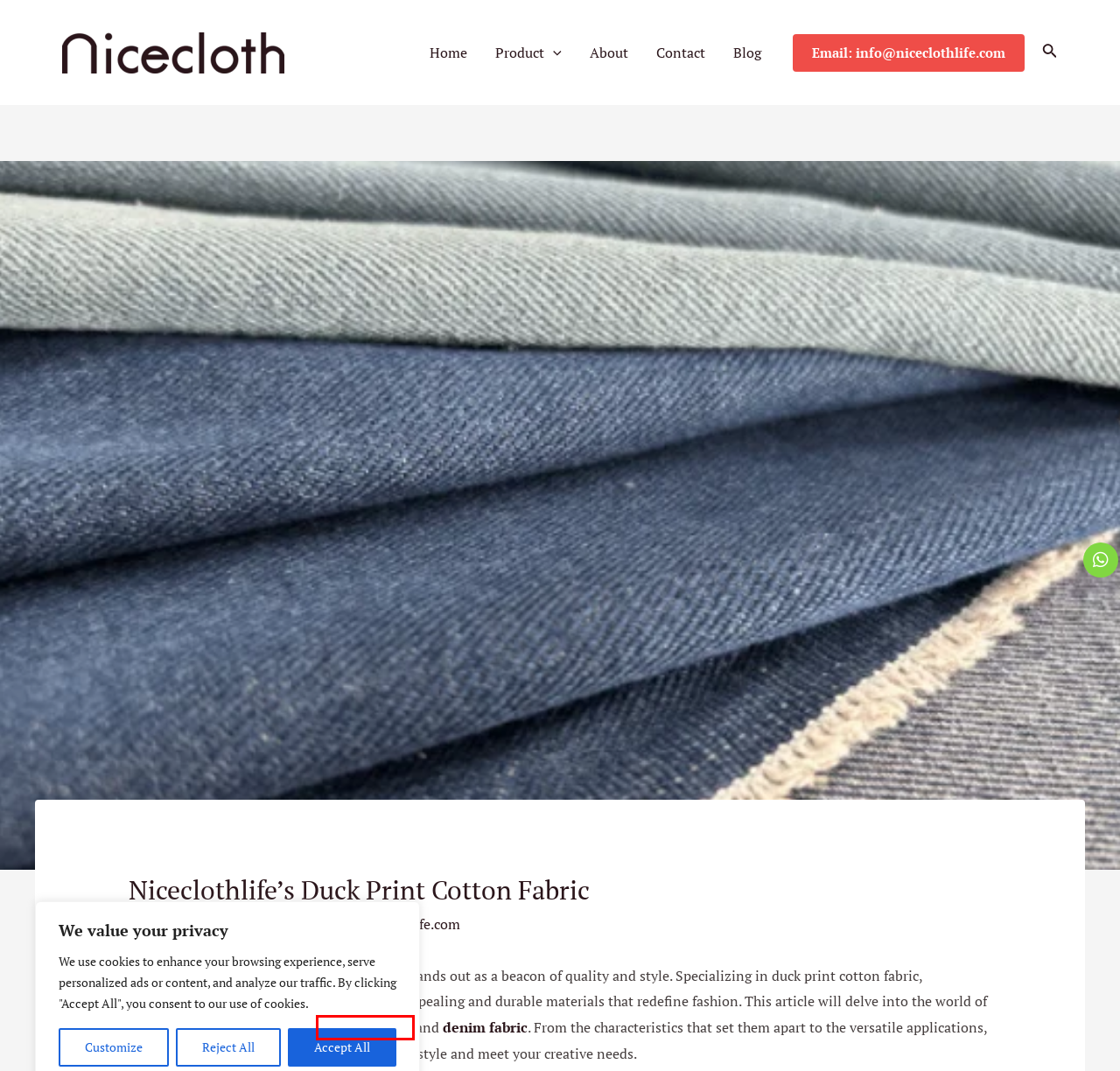You have a screenshot of a webpage with a red bounding box around an element. Identify the webpage description that best fits the new page that appears after clicking the selected element in the red bounding box. Here are the candidates:
A. Wax-canvas Bluk Manufacturer - NiceclothlifeTextile CO.,LTD
B. About - NiceclothlifeTextile CO.,LTD
C. Contact - NiceclothlifeTextile CO.,LTD
D. info@niceclothlife.com, Author at NiceclothlifeTextile CO.,LTD
E. Canvas Fabrics Wholesale- NiceclothlifeTextile
F. Denim fabric wholesale - NiceclothlifeTextile CO.,LTD
G. Bulk Fabric Wholesale - NiceclothlifeTextile CO.,LTD
H. Blog Archives - NiceclothlifeTextile CO.,LTD

A